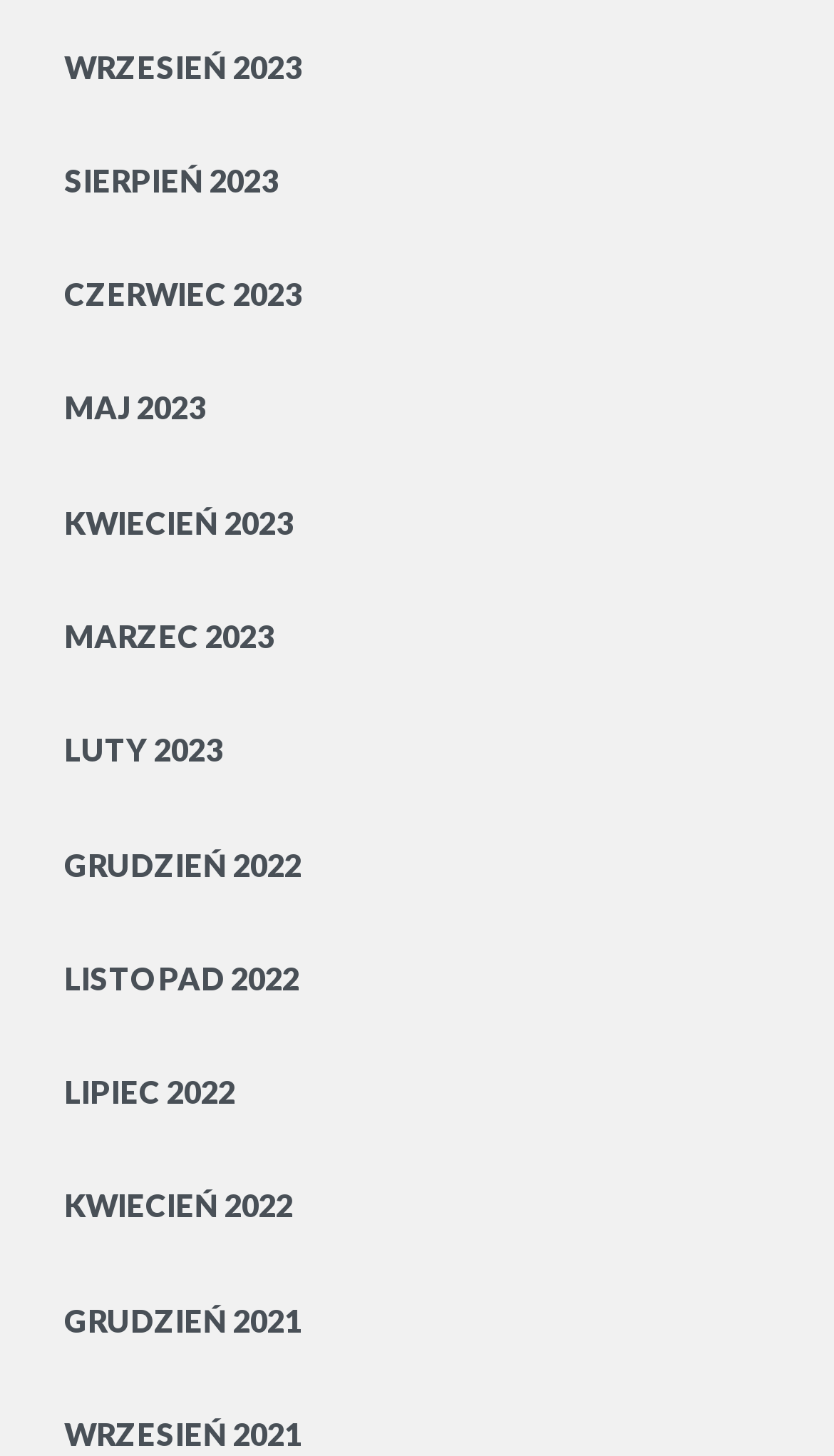Determine the bounding box coordinates for the clickable element required to fulfill the instruction: "Check CZERWIEC 2023". Provide the coordinates as four float numbers between 0 and 1, i.e., [left, top, right, bottom].

[0.077, 0.164, 0.362, 0.243]